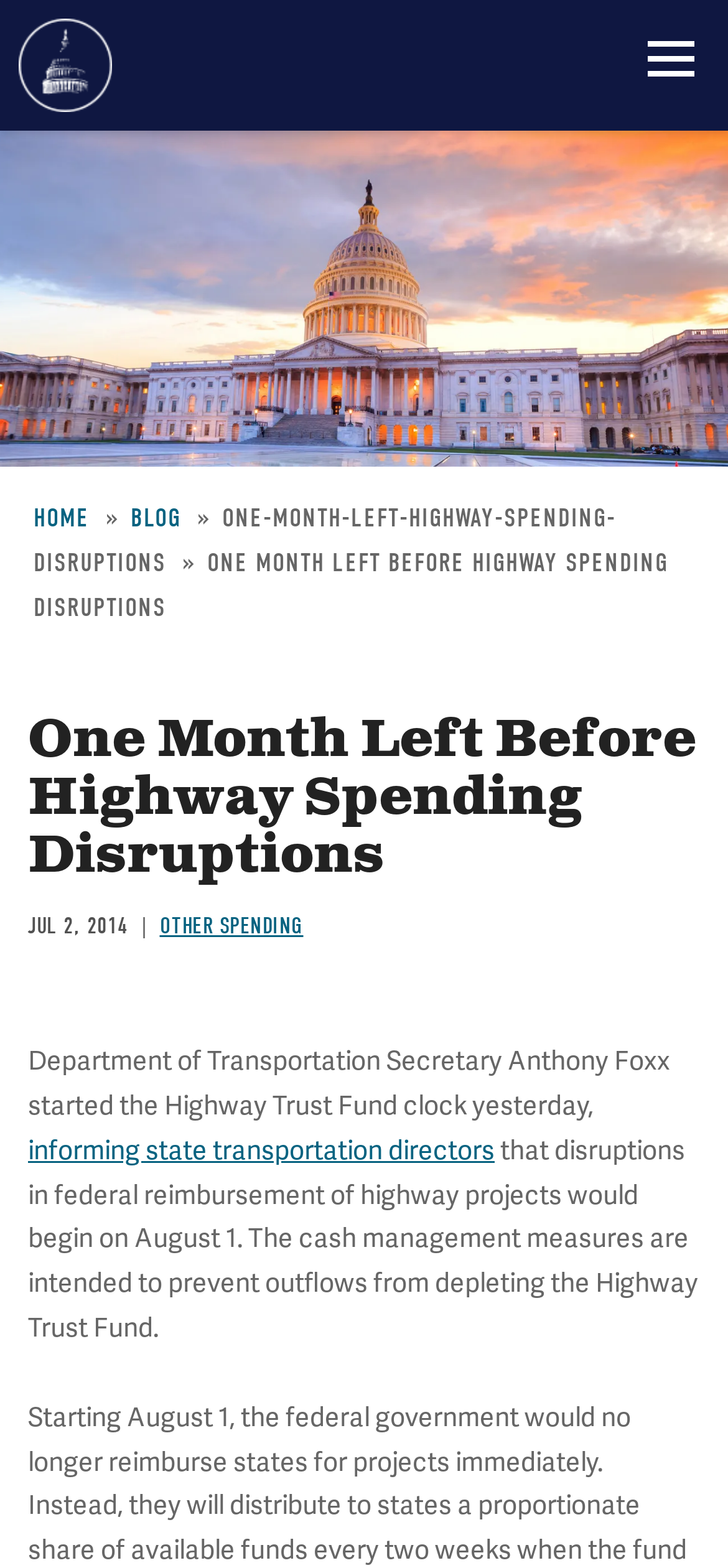Can you find and generate the webpage's heading?

One Month Left Before Highway Spending Disruptions